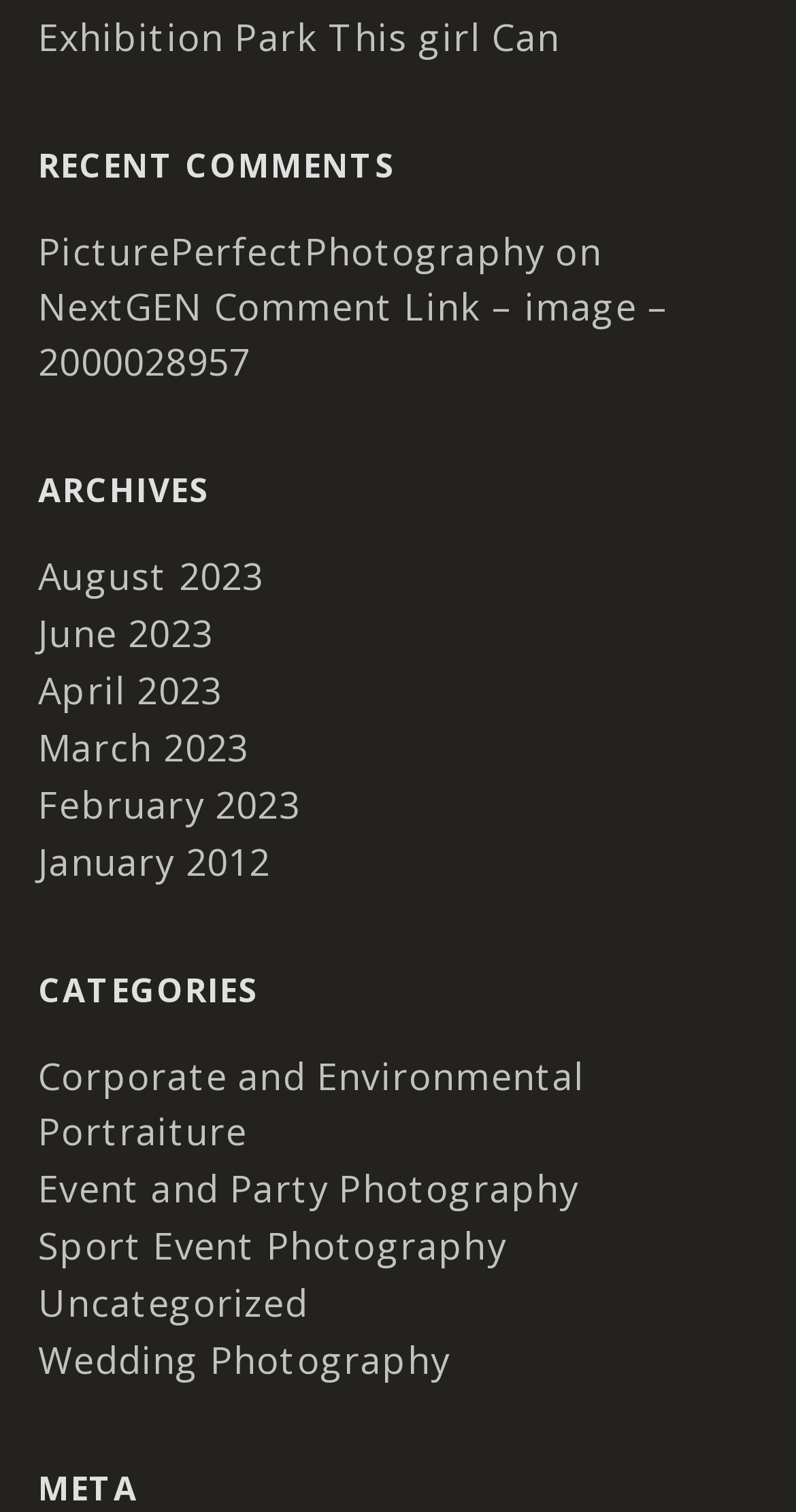Please determine the bounding box coordinates of the clickable area required to carry out the following instruction: "Read recent comments". The coordinates must be four float numbers between 0 and 1, represented as [left, top, right, bottom].

[0.048, 0.098, 0.913, 0.12]